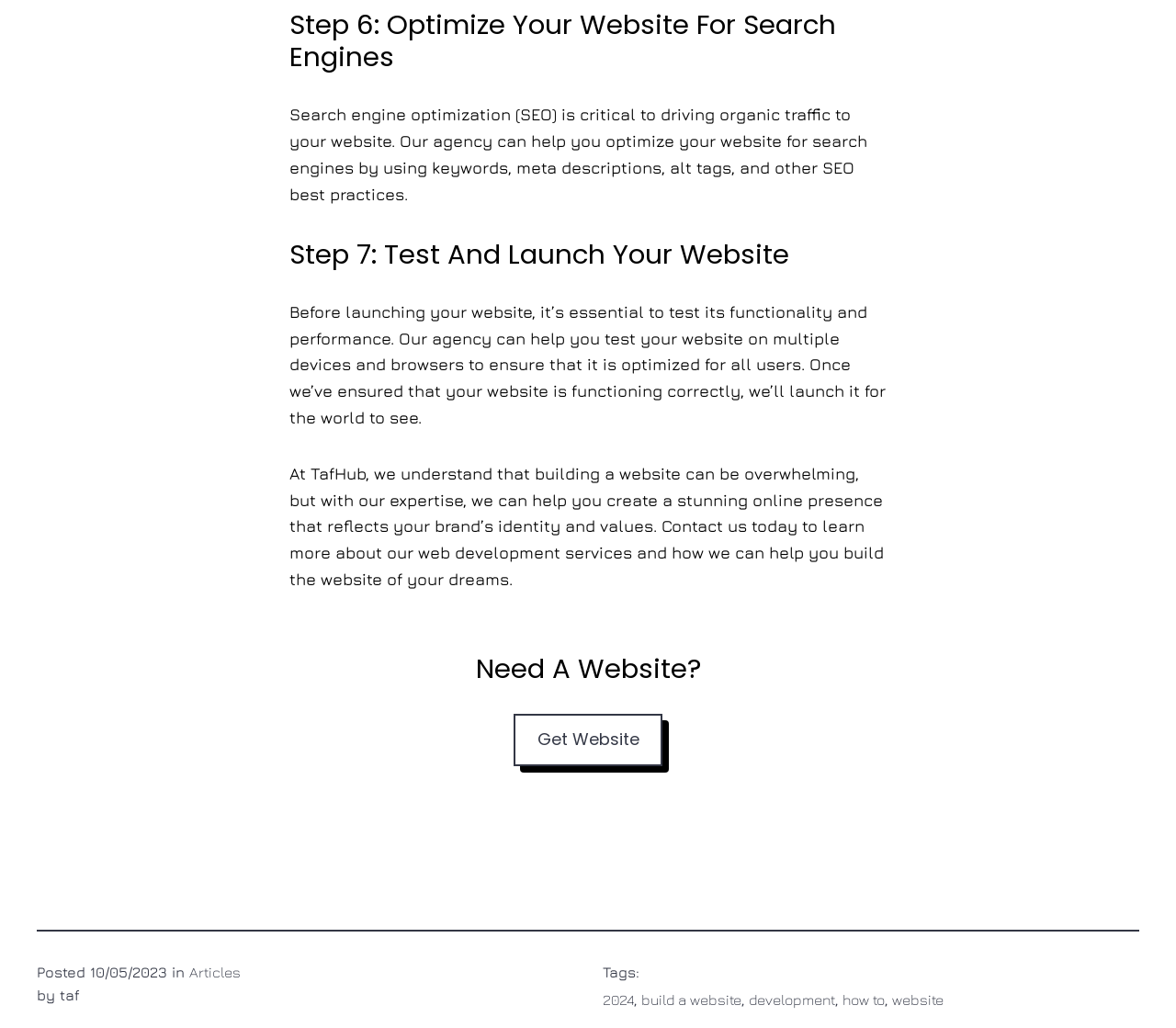Locate the bounding box of the UI element defined by this description: "build a website". The coordinates should be given as four float numbers between 0 and 1, formatted as [left, top, right, bottom].

[0.547, 0.805, 0.63, 0.82]